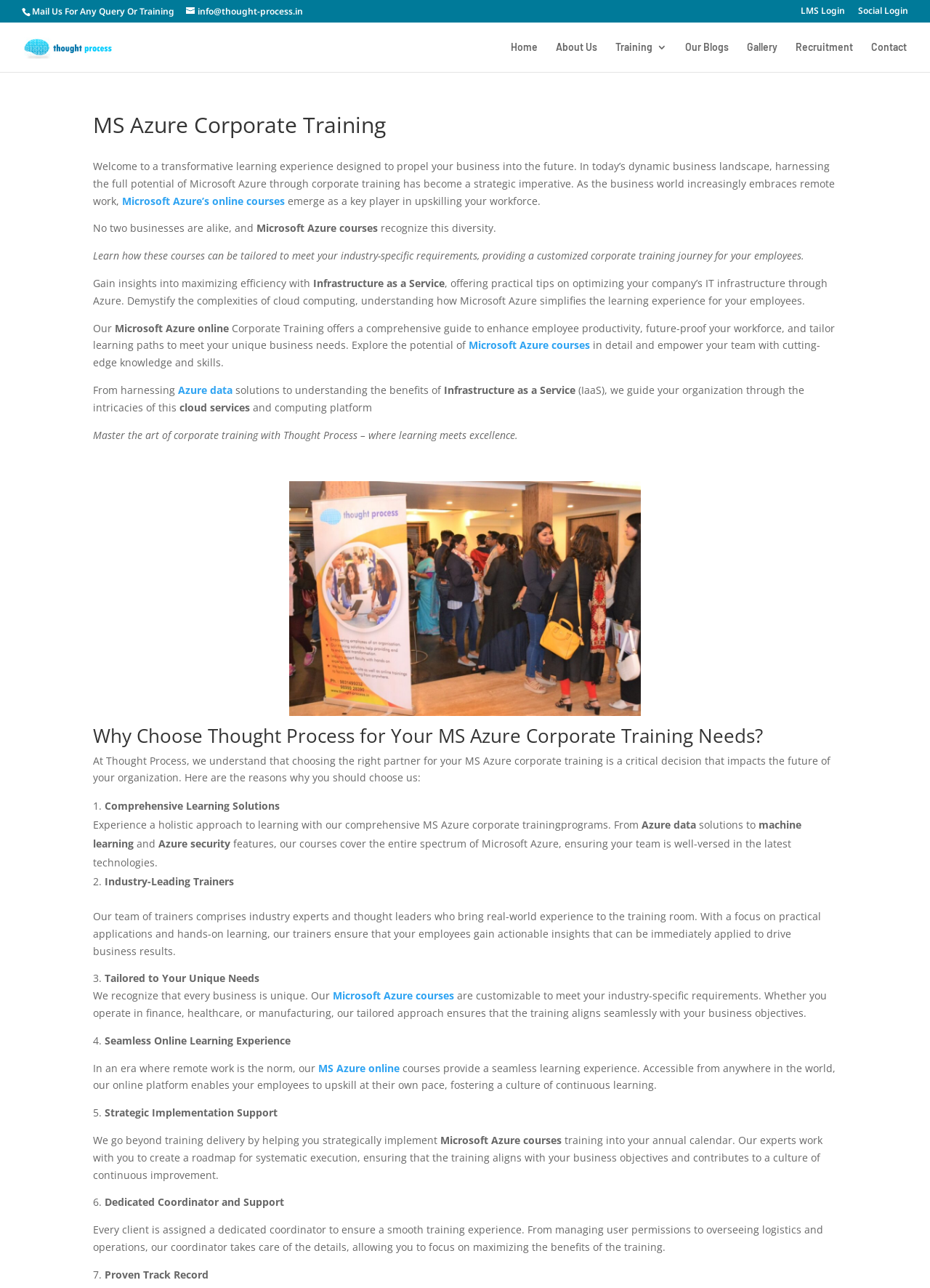Provide your answer to the question using just one word or phrase: What is the advantage of the online learning experience?

Accessible from anywhere